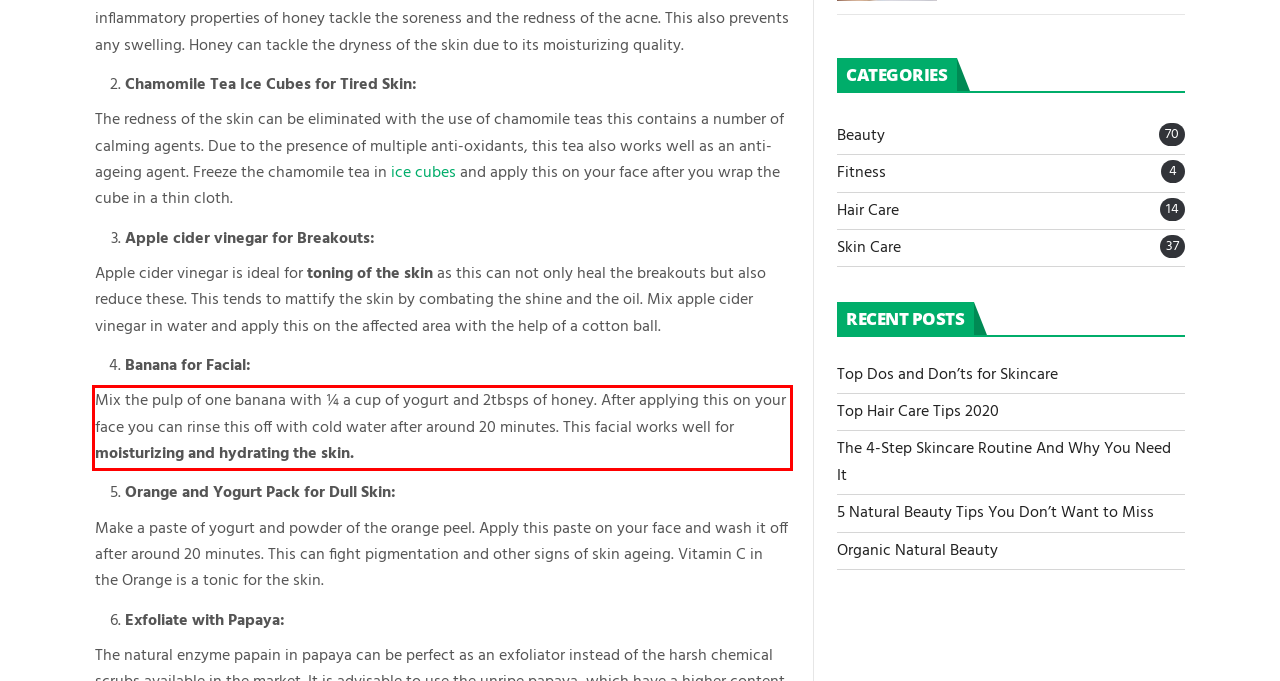Please extract the text content from the UI element enclosed by the red rectangle in the screenshot.

Mix the pulp of one banana with ¼ a cup of yogurt and 2tbsps of honey. After applying this on your face you can rinse this off with cold water after around 20 minutes. This facial works well for moisturizing and hydrating the skin.